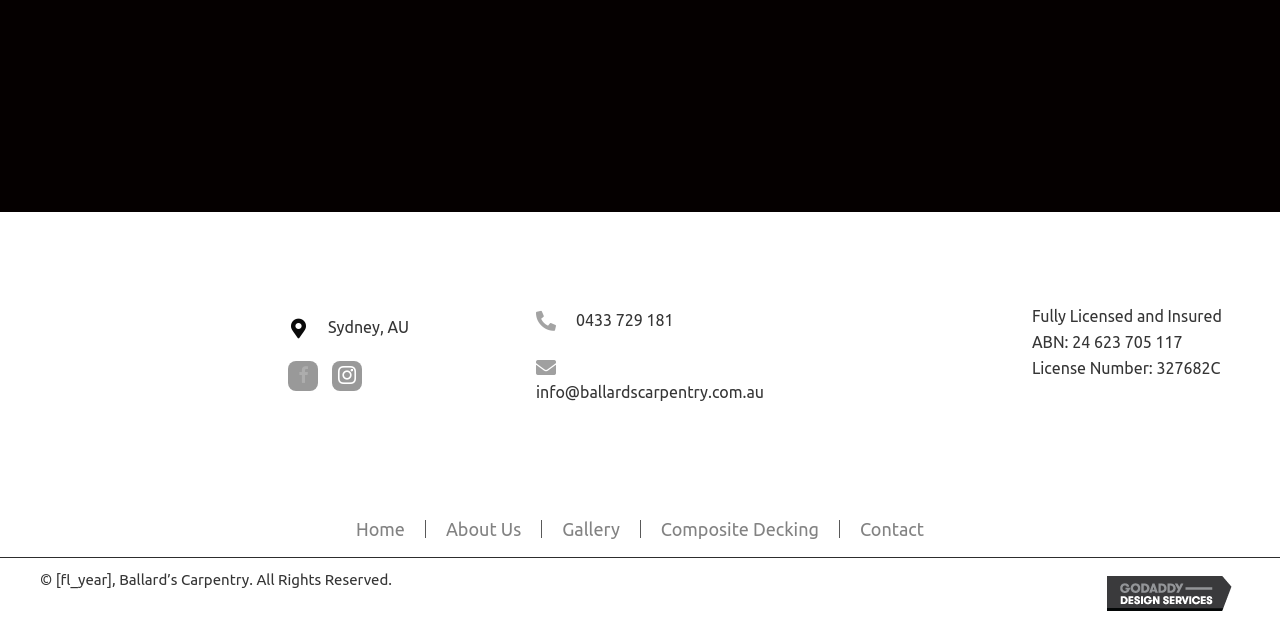Please give a concise answer to this question using a single word or phrase: 
What is the phone number of the company?

0433 729 181